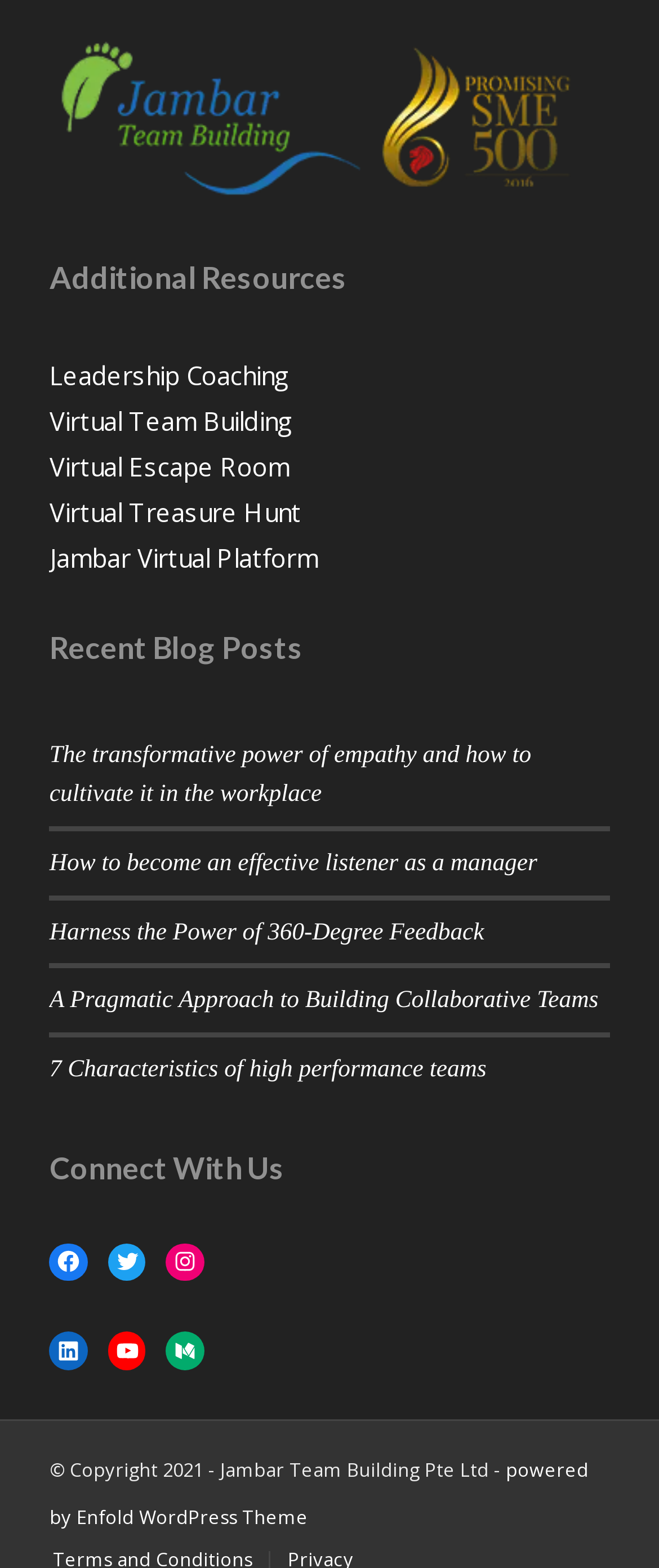Predict the bounding box coordinates of the UI element that matches this description: "powered by Enfold WordPress Theme". The coordinates should be in the format [left, top, right, bottom] with each value between 0 and 1.

[0.075, 0.928, 0.893, 0.975]